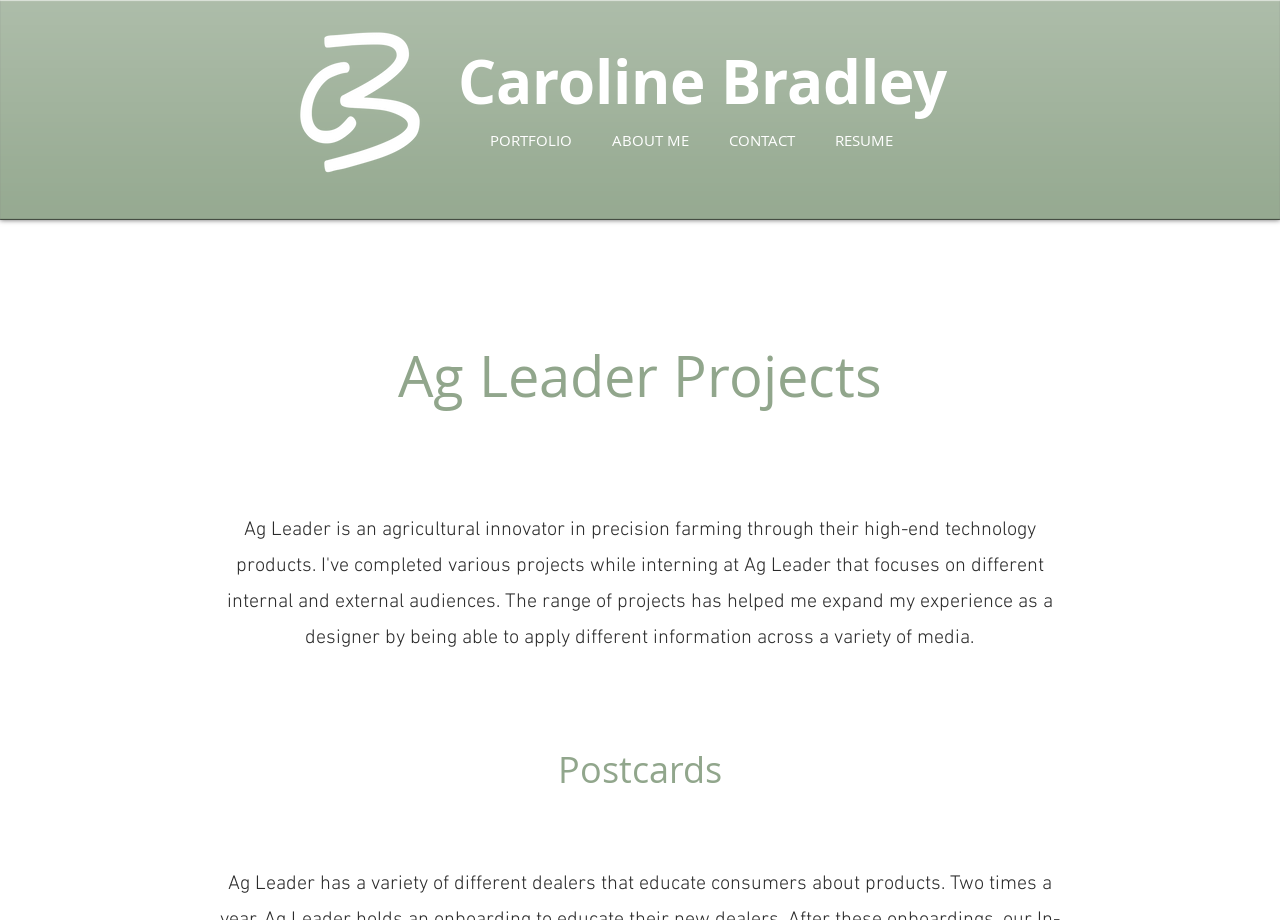What is the second project mentioned?
Please provide a comprehensive and detailed answer to the question.

The webpage has a section that lists projects, and 'Ag Leader Projects' is the first one mentioned. The second project mentioned is 'Postcards', which is a heading that appears below 'Ag Leader Projects'.